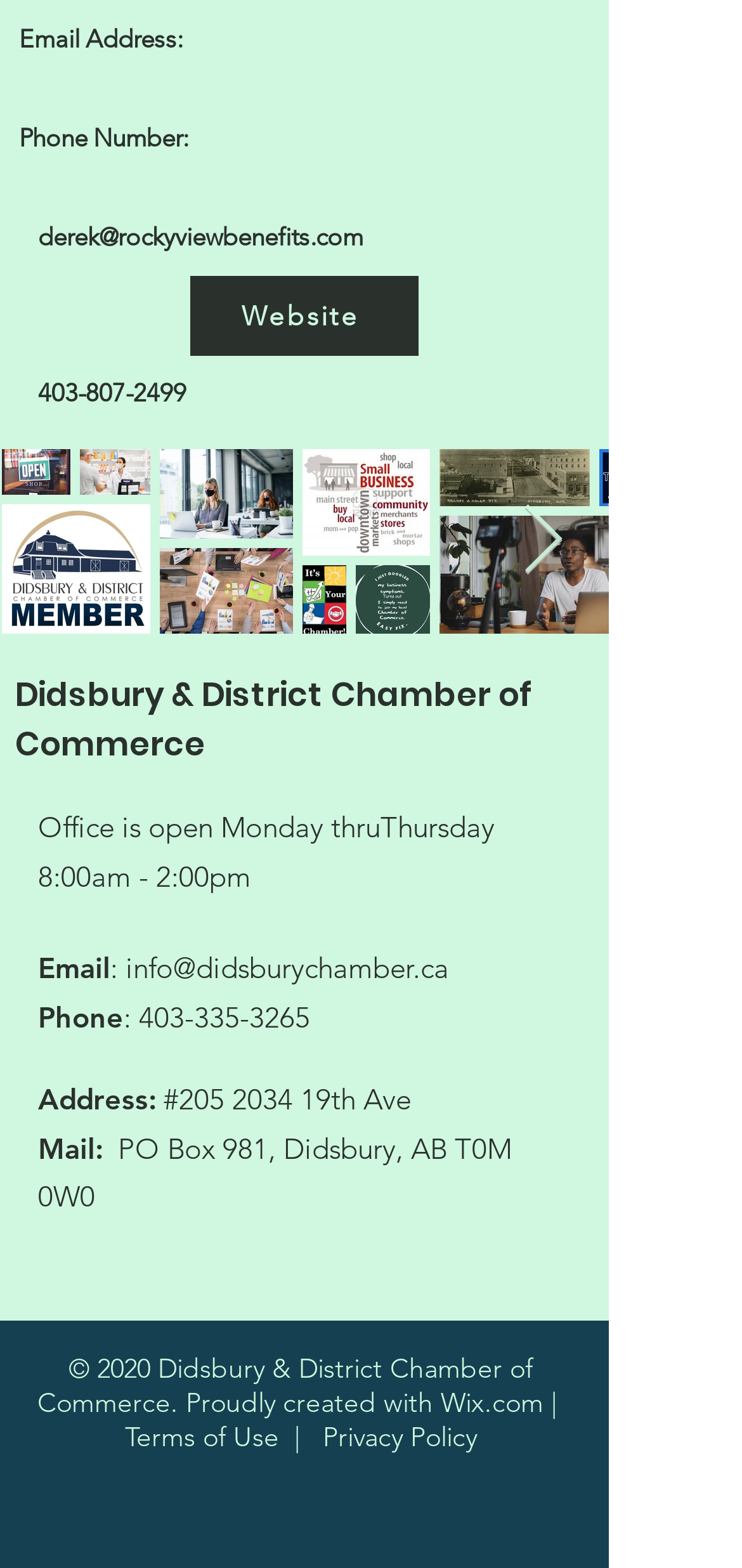Give a one-word or short phrase answer to the question: 
What is the phone number of the Didsbury & District Chamber of Commerce?

403-335-3265